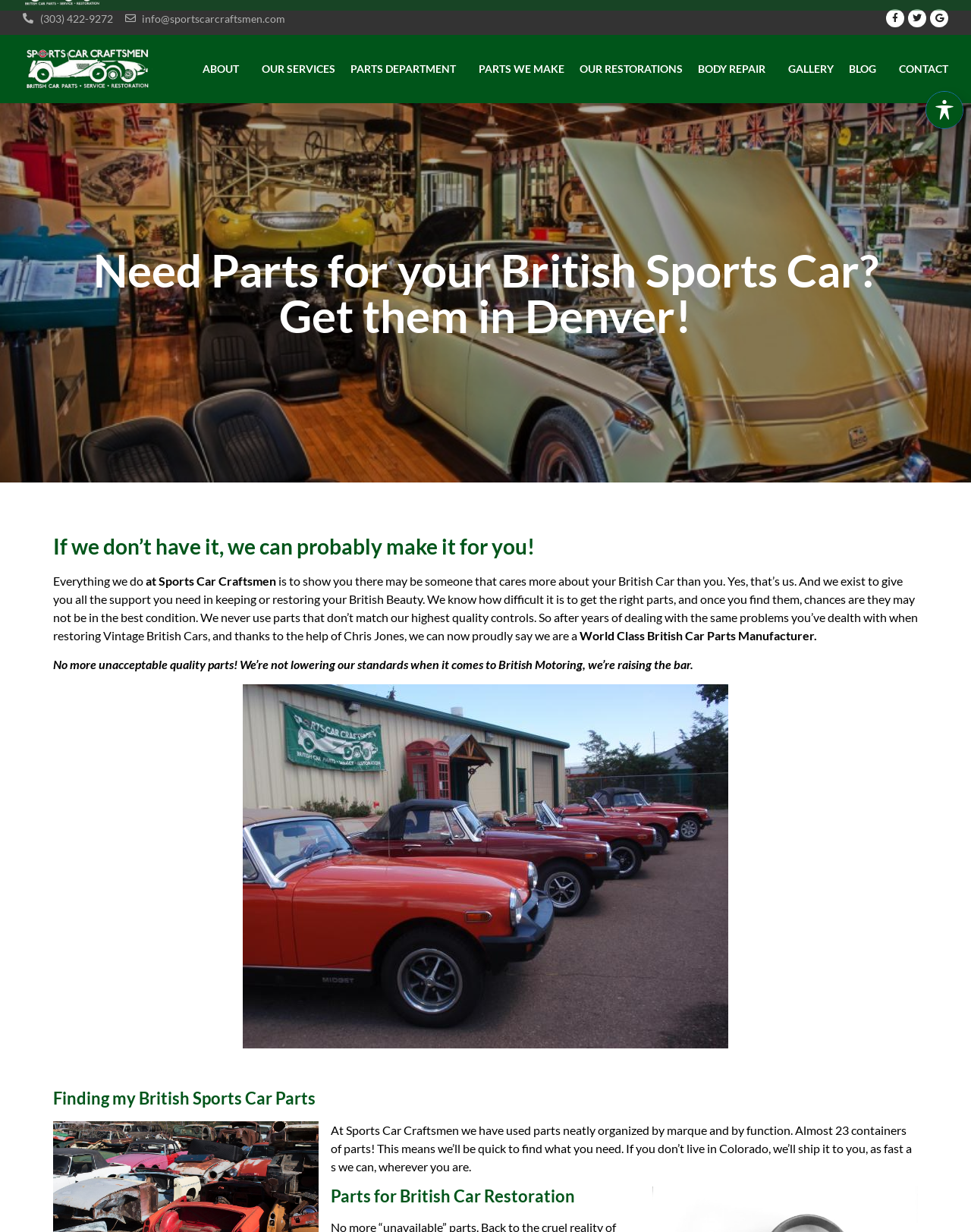Provide a brief response to the question using a single word or phrase: 
How many headings are there on the webpage?

4